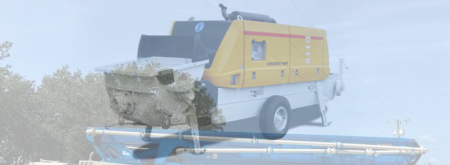Where is the equipment likely located? Based on the image, give a response in one word or a short phrase.

A job site